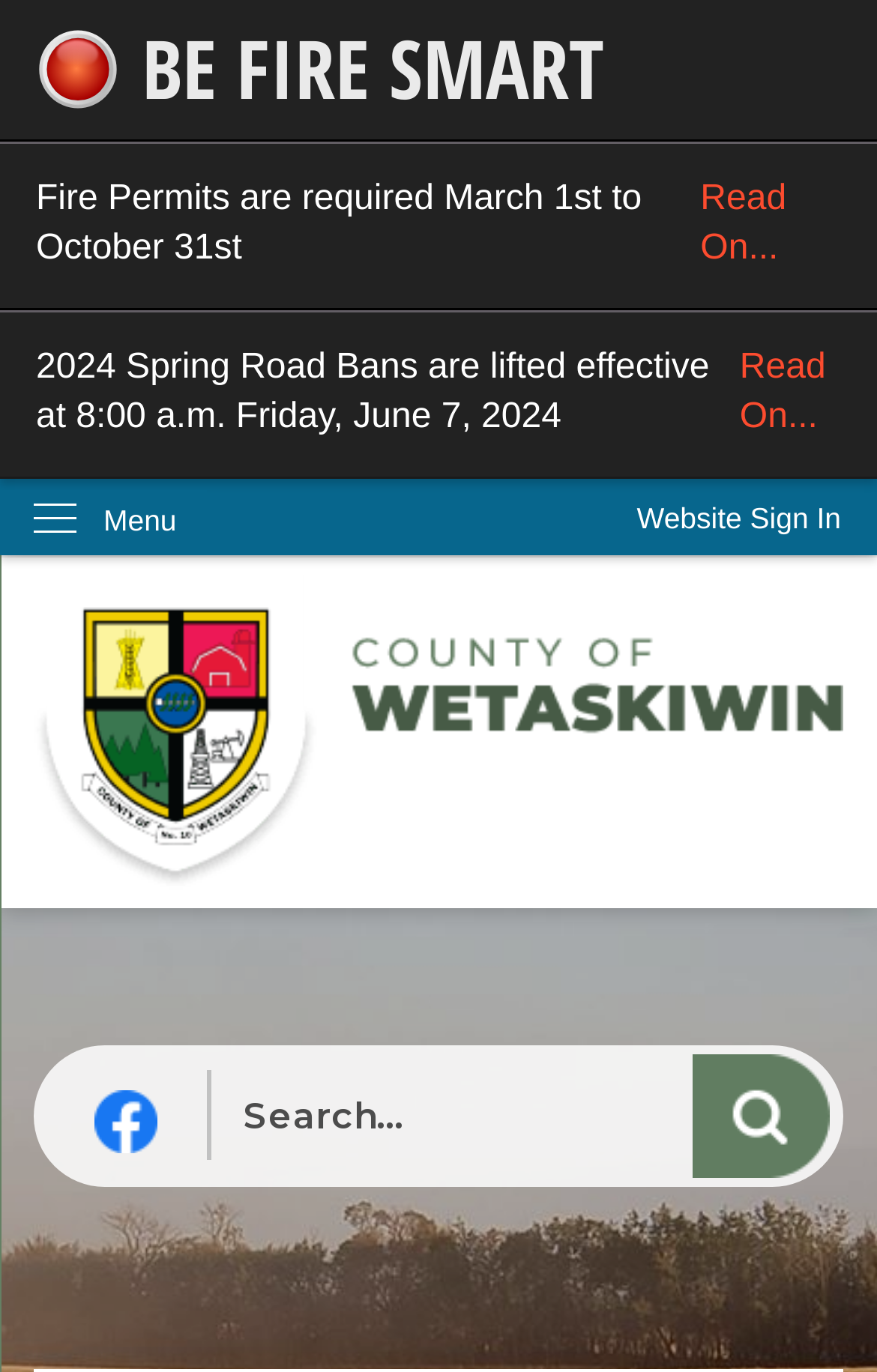Determine the bounding box coordinates of the area to click in order to meet this instruction: "Sign in to the website".

[0.685, 0.348, 1.0, 0.406]